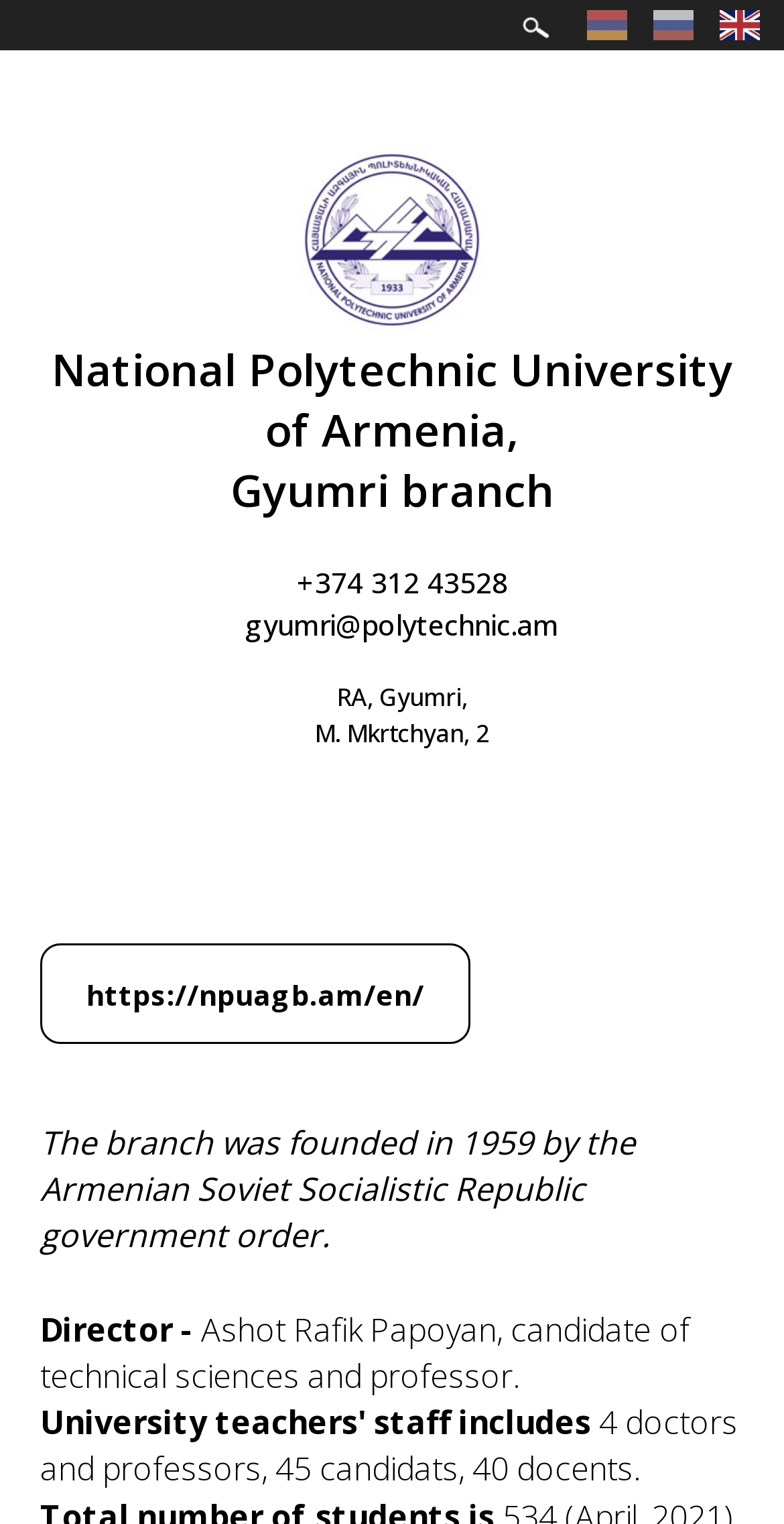Please respond in a single word or phrase: 
What is the email address of the university?

gyumri@polytechnic.am